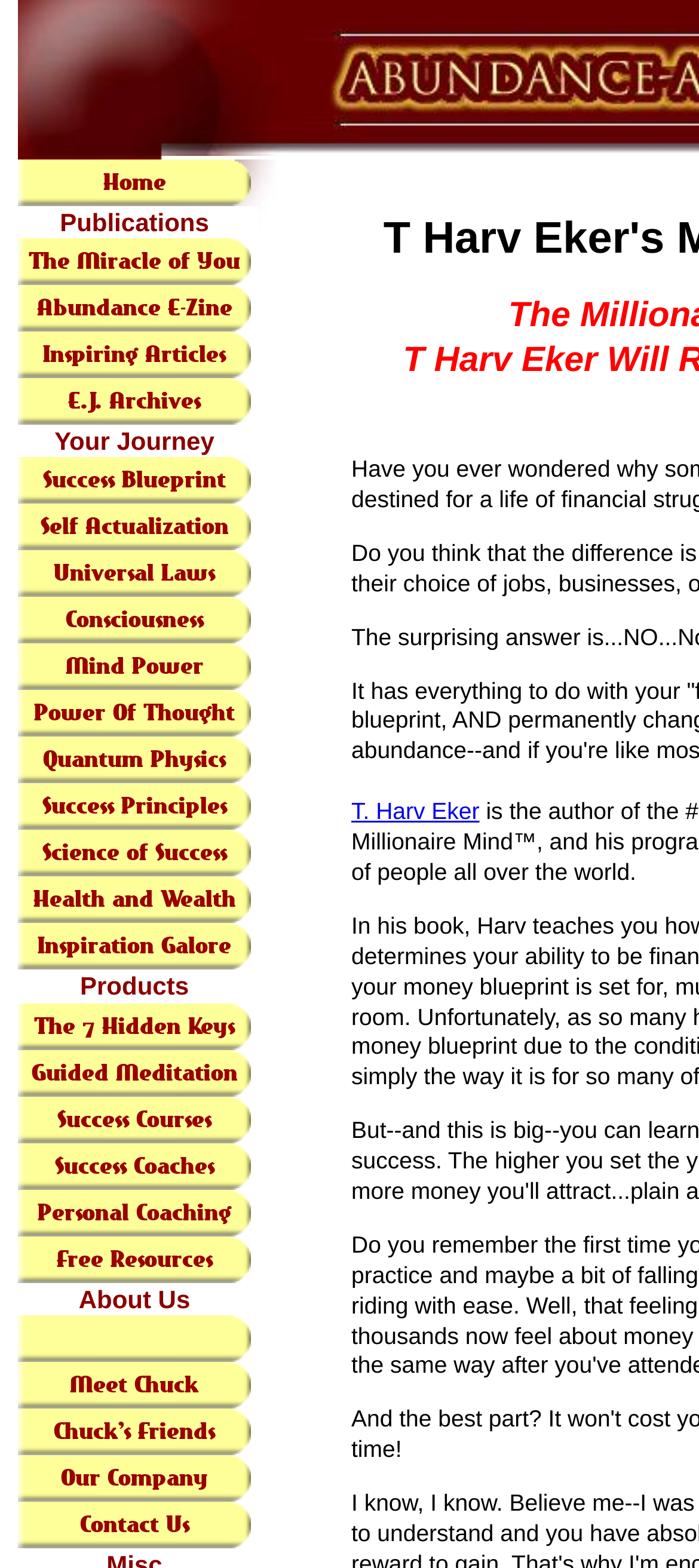Based on the description "Science of Success", find the bounding box of the specified UI element.

[0.026, 0.53, 0.359, 0.559]